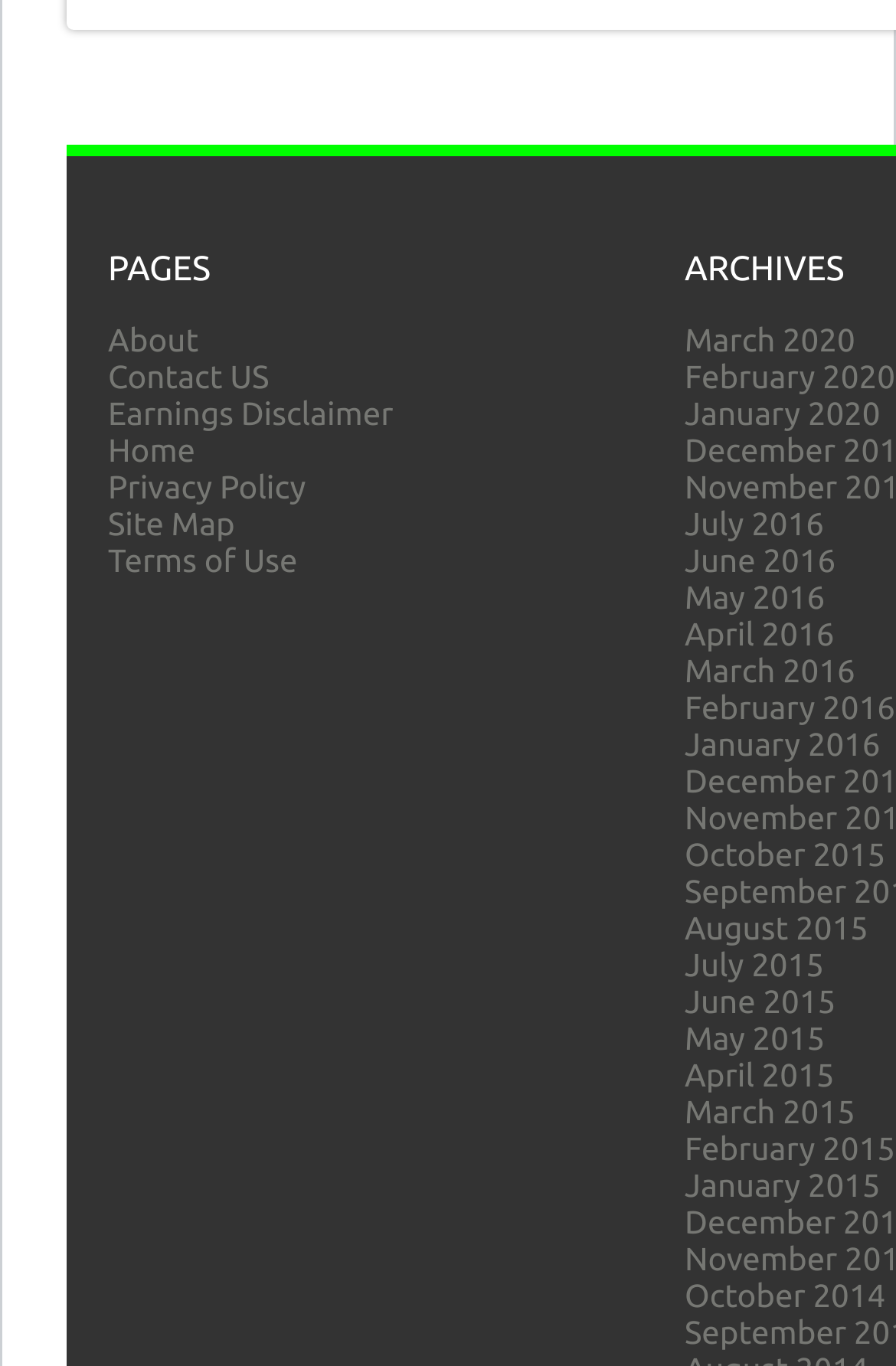How many links are there on the right side?
Refer to the image and provide a concise answer in one word or phrase.

16